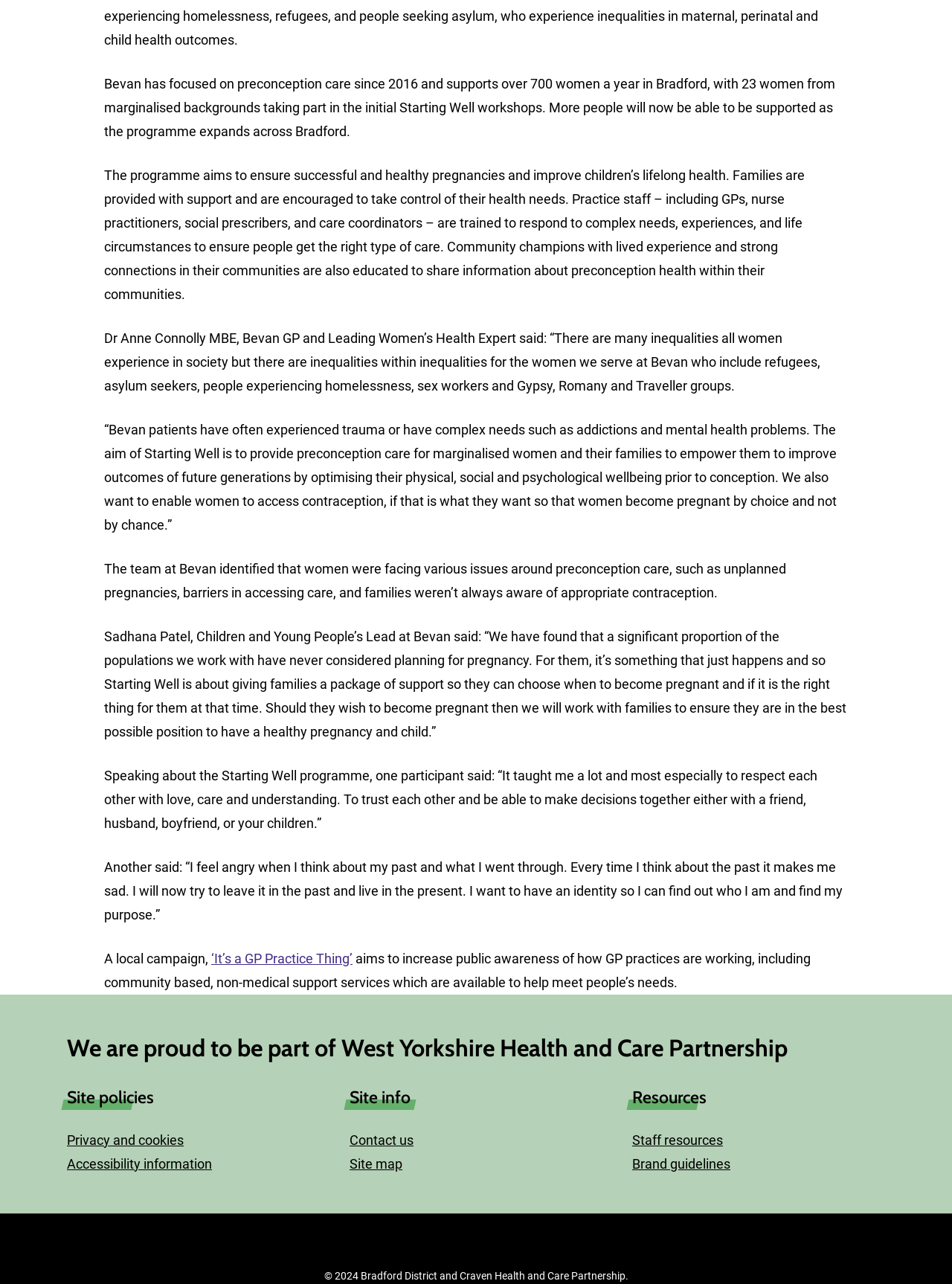Answer the following query with a single word or phrase:
What is the purpose of the 'It's a GP Practice Thing' campaign?

Increase public awareness